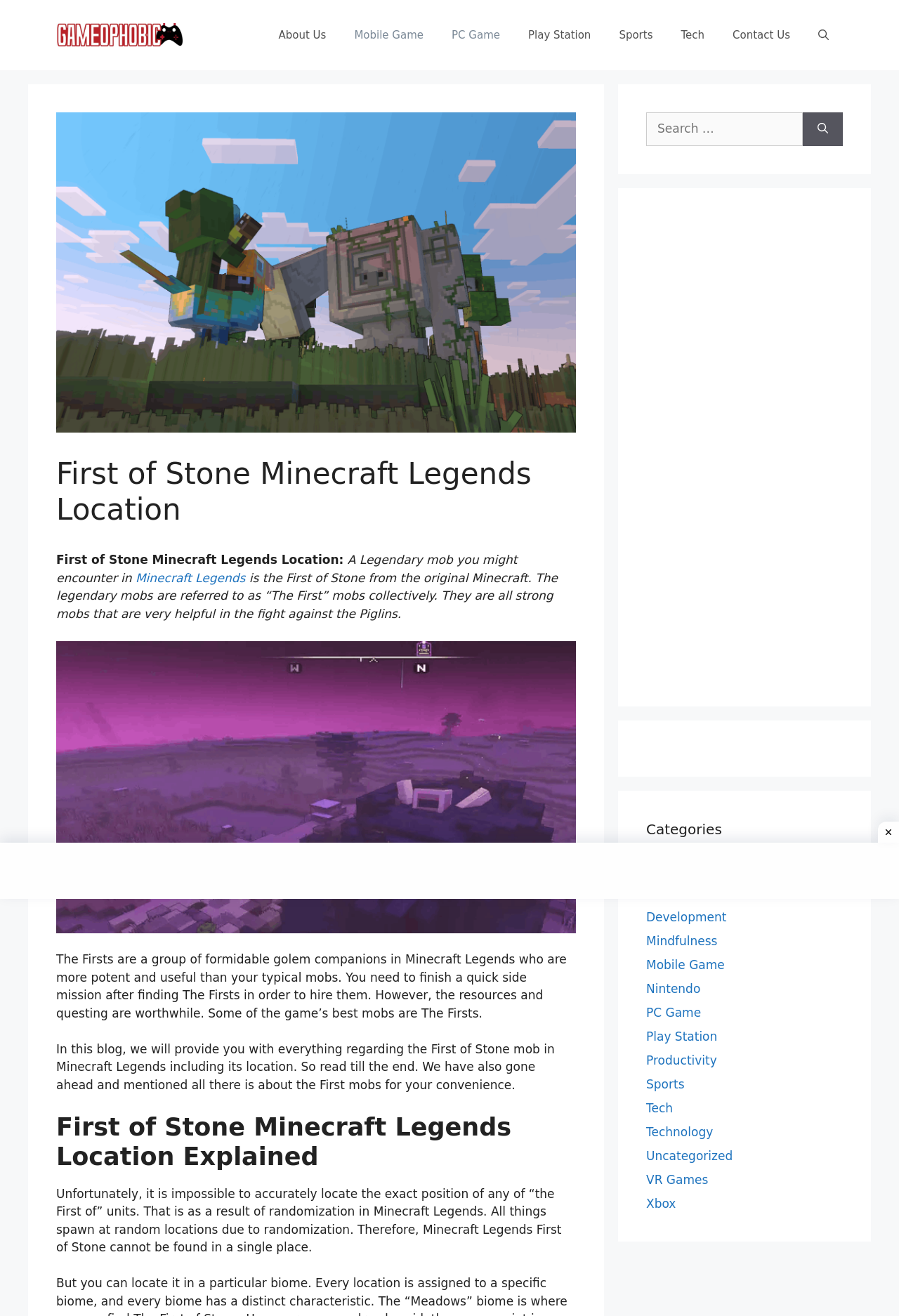What is the purpose of the search bar?
Please give a detailed and thorough answer to the question, covering all relevant points.

The search bar is located in the complementary section on the right side of the webpage, and its purpose is to allow users to search for specific content on the website, as indicated by the 'Search for:' text and the search box.